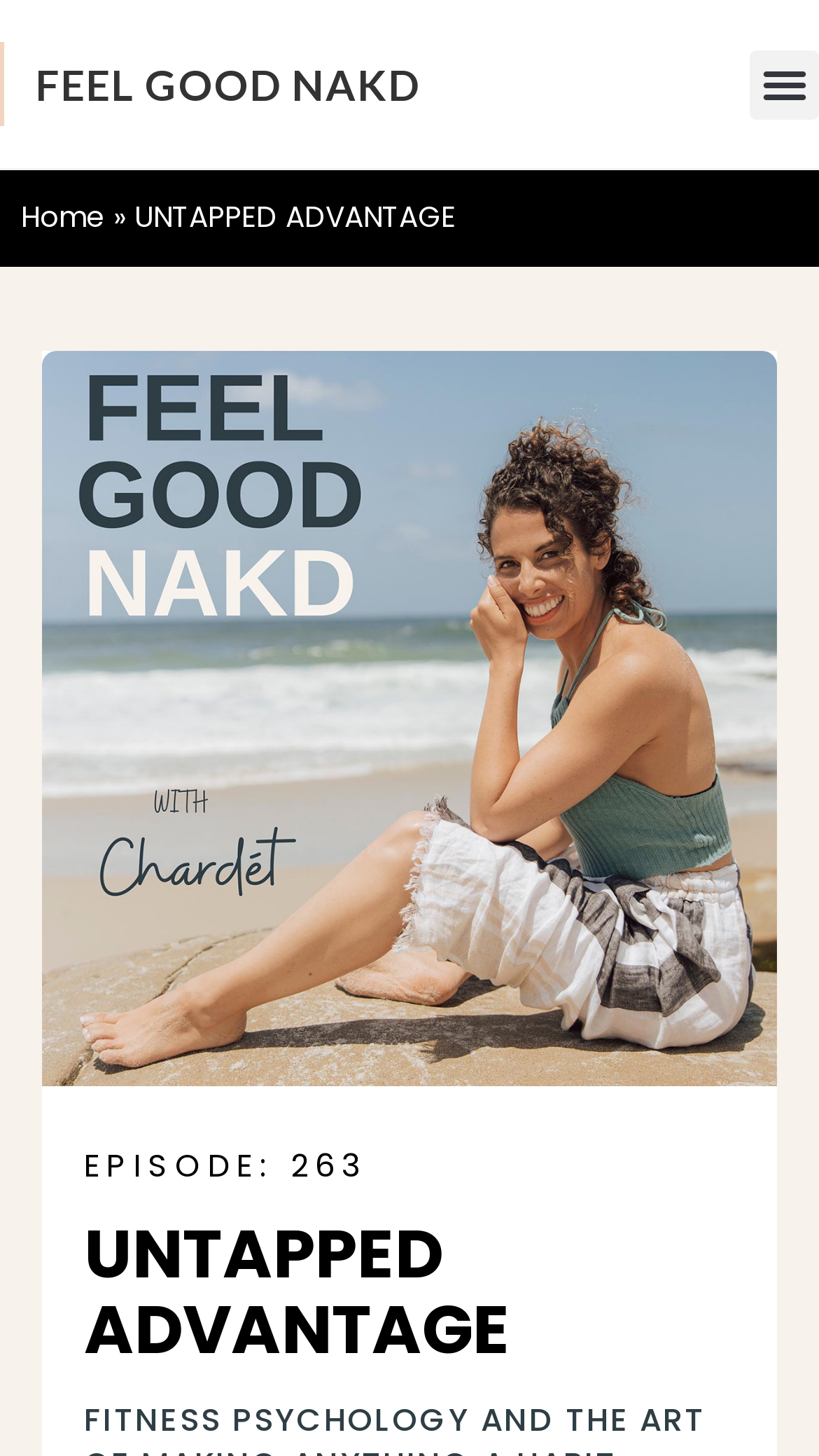What is the main topic of the webpage?
Use the screenshot to answer the question with a single word or phrase.

UNTAPPED ADVANTAGE